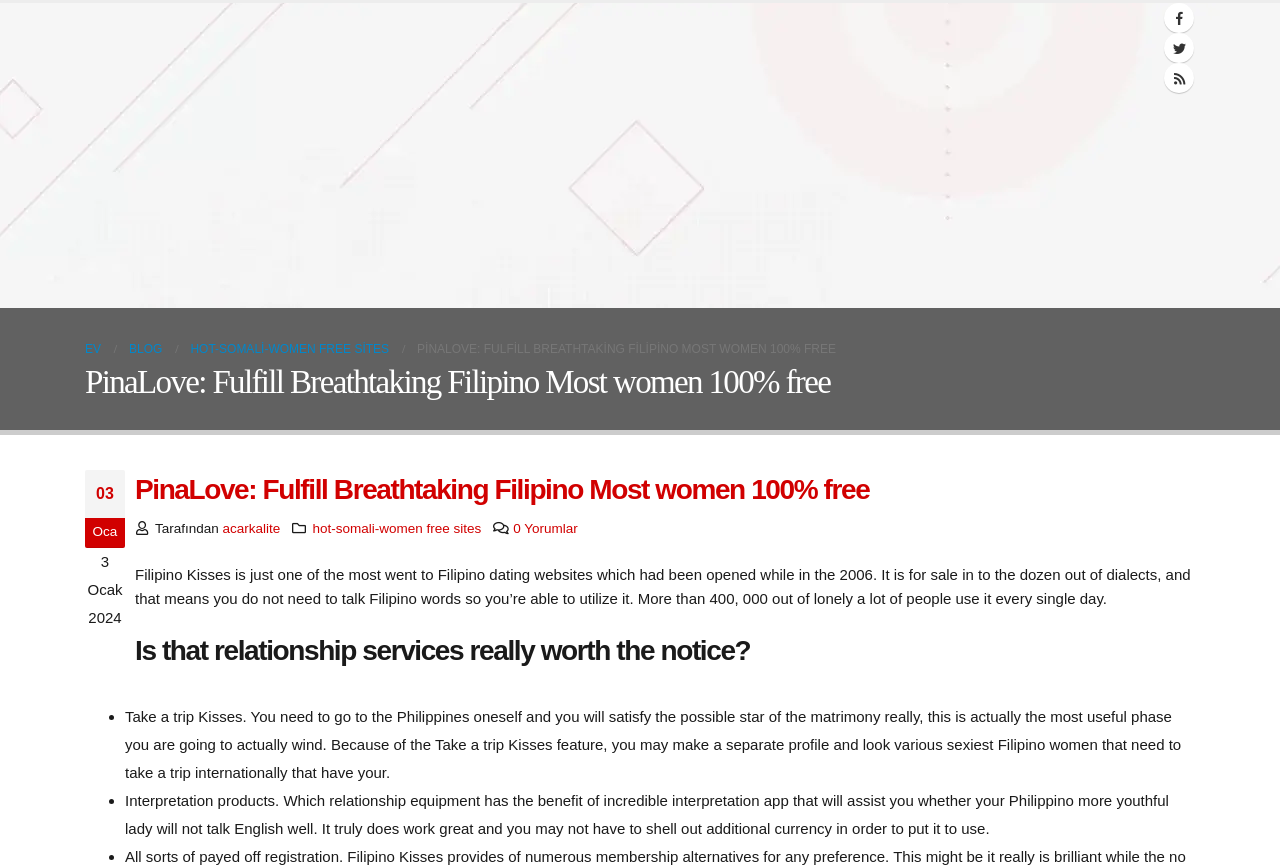Please examine the image and provide a detailed answer to the question: How many languages are available on the website?

The static text 'Filipino Kisses is just one of the most went to Filipino dating websites which had been opened while in the 2006. It is for sale in to the dozen out of dialects, and that means you do not need to talk Filipino words so you’re able to utilize it.' mentions that the website is available in a dozen languages.